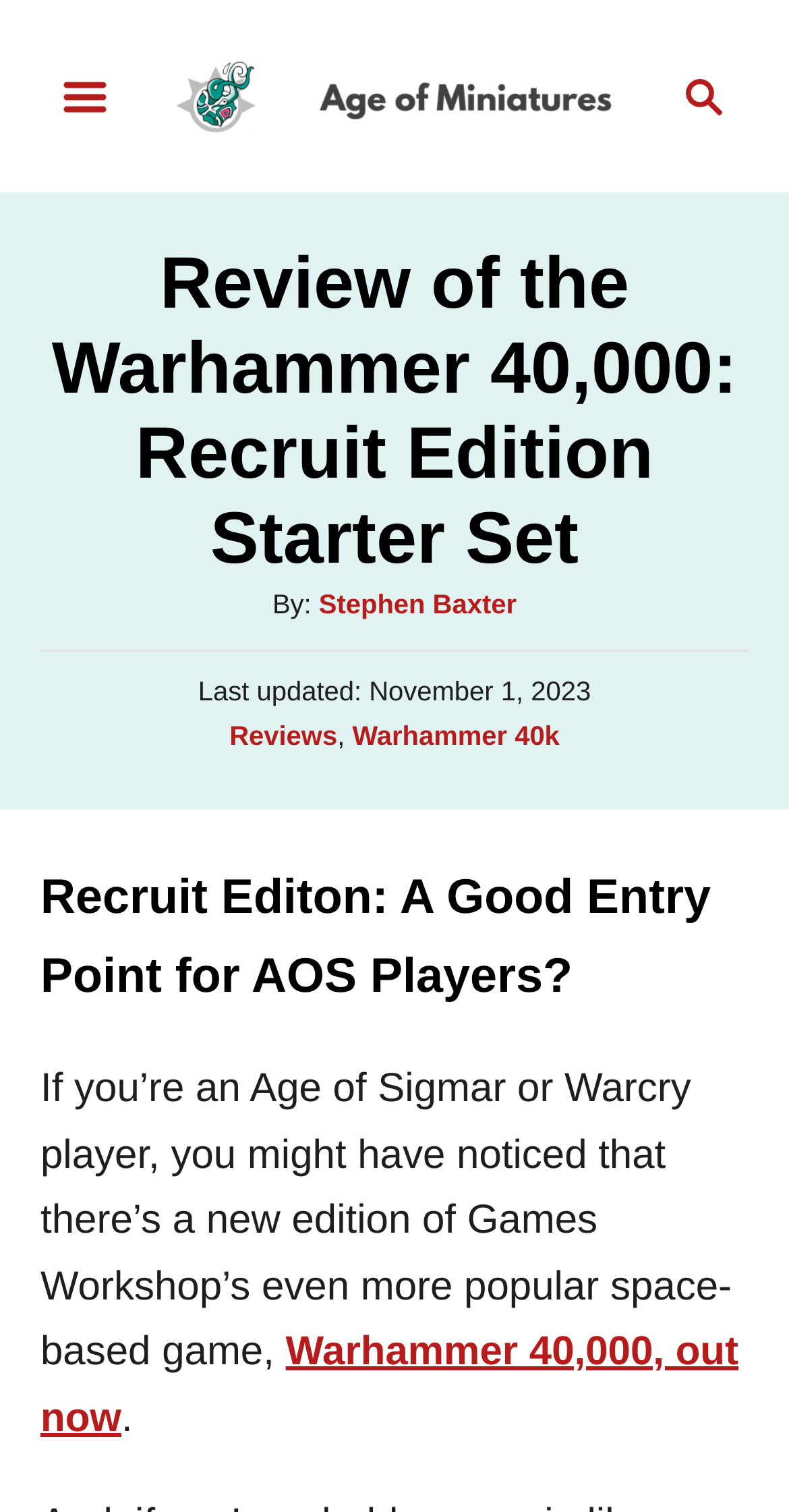Extract the bounding box coordinates for the UI element described as: "title="Age of Miniatures"".

[0.215, 0.048, 0.785, 0.077]